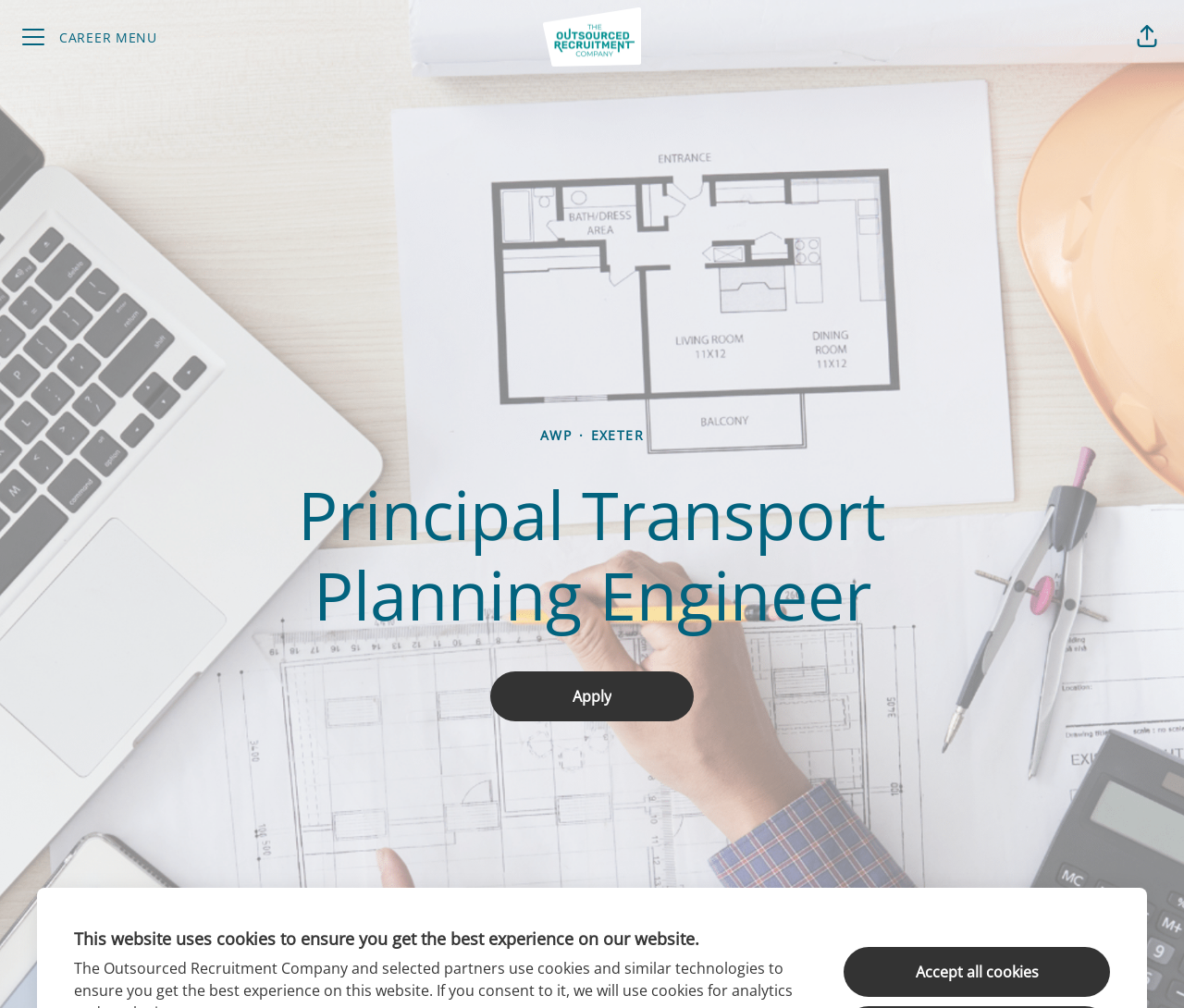What is the action that can be taken on the job opportunity?
Carefully examine the image and provide a detailed answer to the question.

I found the action that can be taken on the job opportunity by examining the button element with the text 'Apply' which is located at coordinates [0.414, 0.666, 0.586, 0.715]. This button is a prominent element on the page, indicating that it is the action that can be taken on the job opportunity.